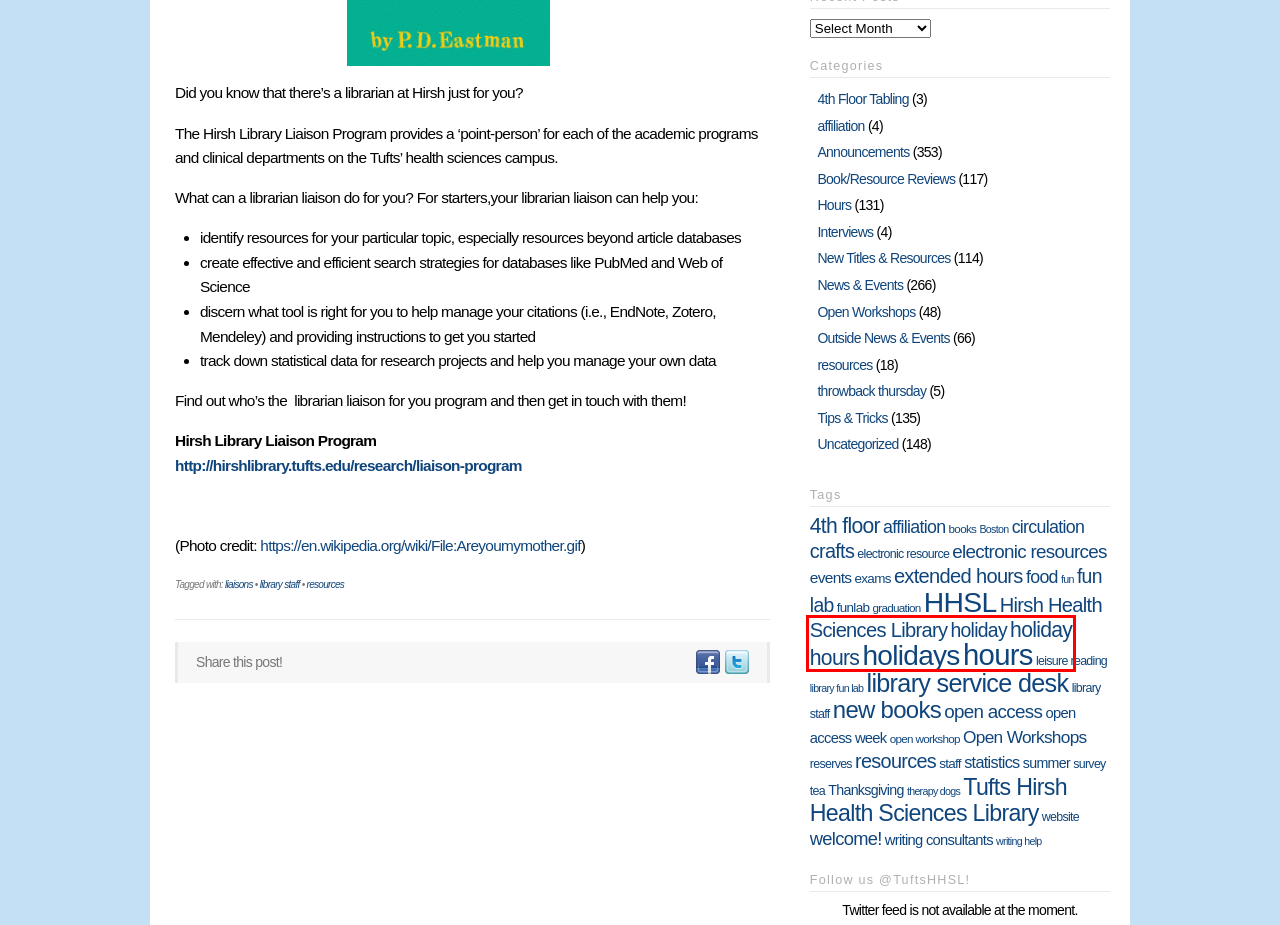You are presented with a screenshot of a webpage containing a red bounding box around a particular UI element. Select the best webpage description that matches the new webpage after clicking the element within the bounding box. Here are the candidates:
A. leisure reading | What's New @ HHSL
B. electronic resources | What's New @ HHSL
C. Open Workshops | What's New @ HHSL
D. fun lab | What's New @ HHSL
E. holiday hours | What's New @ HHSL
F. hours | What's New @ HHSL
G. affiliation | What's New @ HHSL
H. crafts | What's New @ HHSL

E